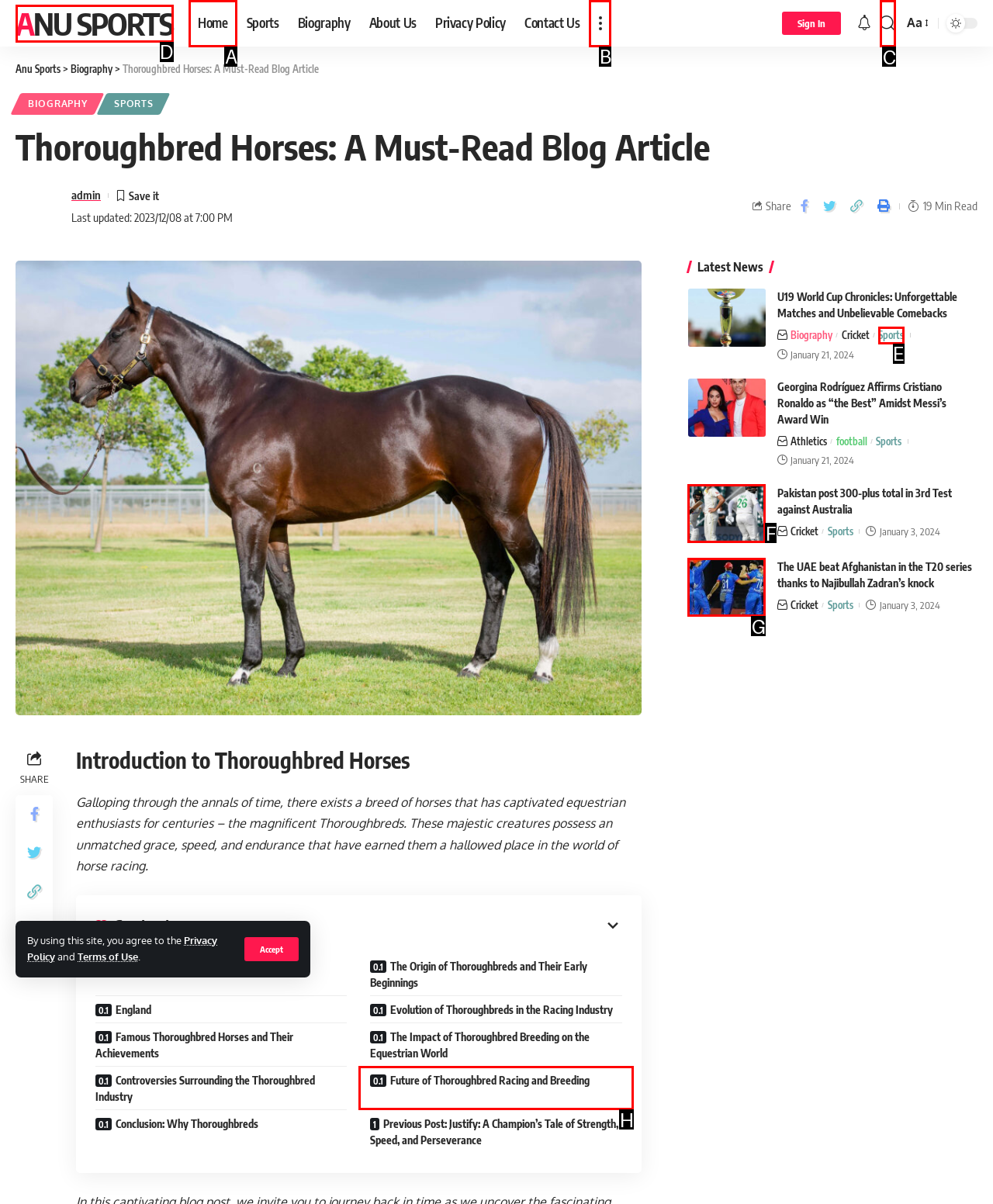Select the letter of the element you need to click to complete this task: Search for something
Answer using the letter from the specified choices.

C